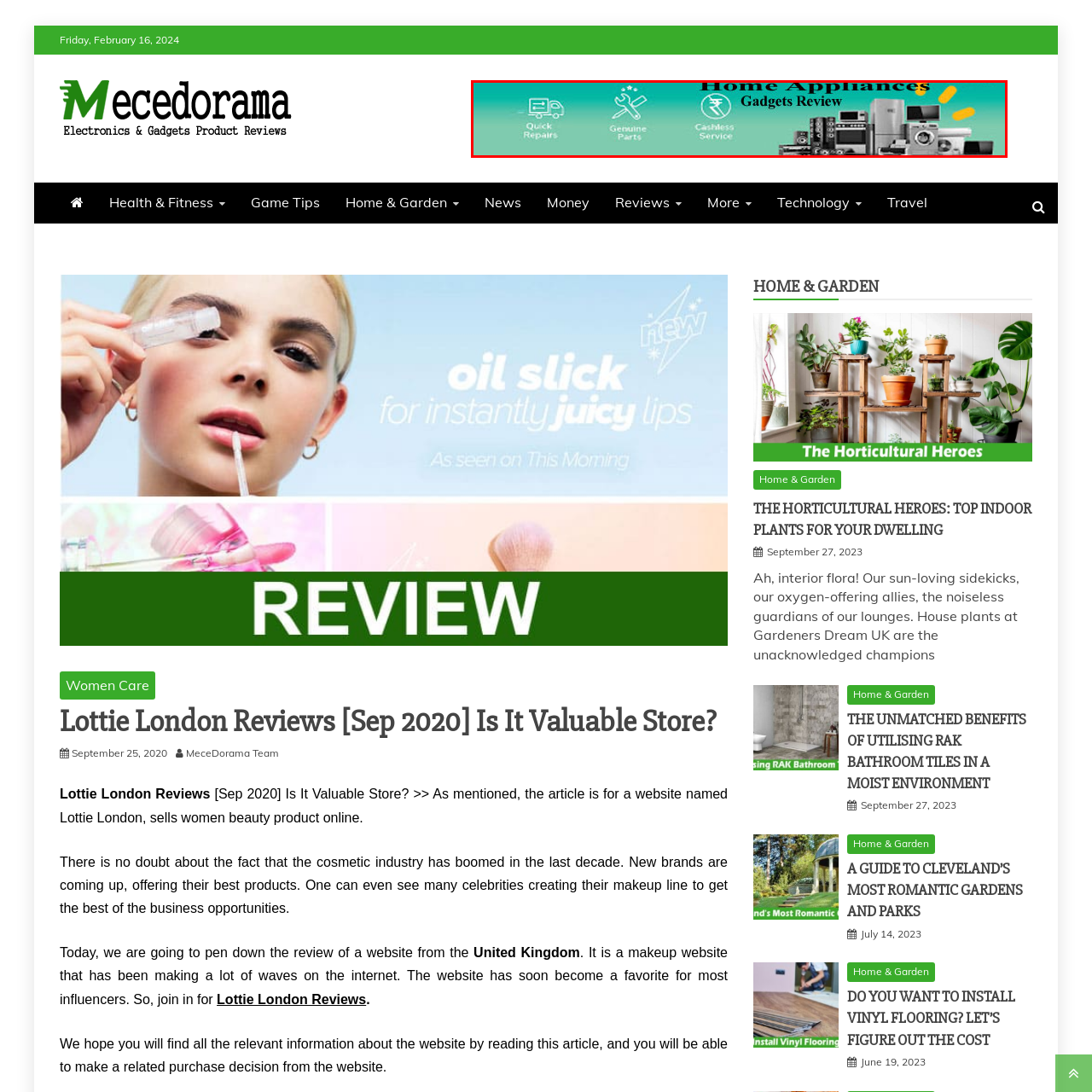Generate a detailed description of the content found inside the red-outlined section of the image.

The image features a vibrant promotional banner dedicated to home appliances and gadgets review services. The background is a soothing teal, which enhances the visibility of various icons and text. It includes three key service icons: one depicting a delivery truck signifying "Quick Repairs," another illustrating a wrench and gear for "Genuine Parts," and a third showing a cash symbol indicating "Cashless Service." 

Boldly displayed in an elegant font is the title "Home Appliances," followed by the subtitle "Gadgets Review," emphasizing the focus on appliance evaluations and services. A range of appliances, such as refrigerators, washing machines, and microwaves, can be seen in the foreground, showcasing the products this service covers. The overall design communicates a modern and efficient approach to home appliance repair and review, appealing to consumers seeking reliable information and assistance.